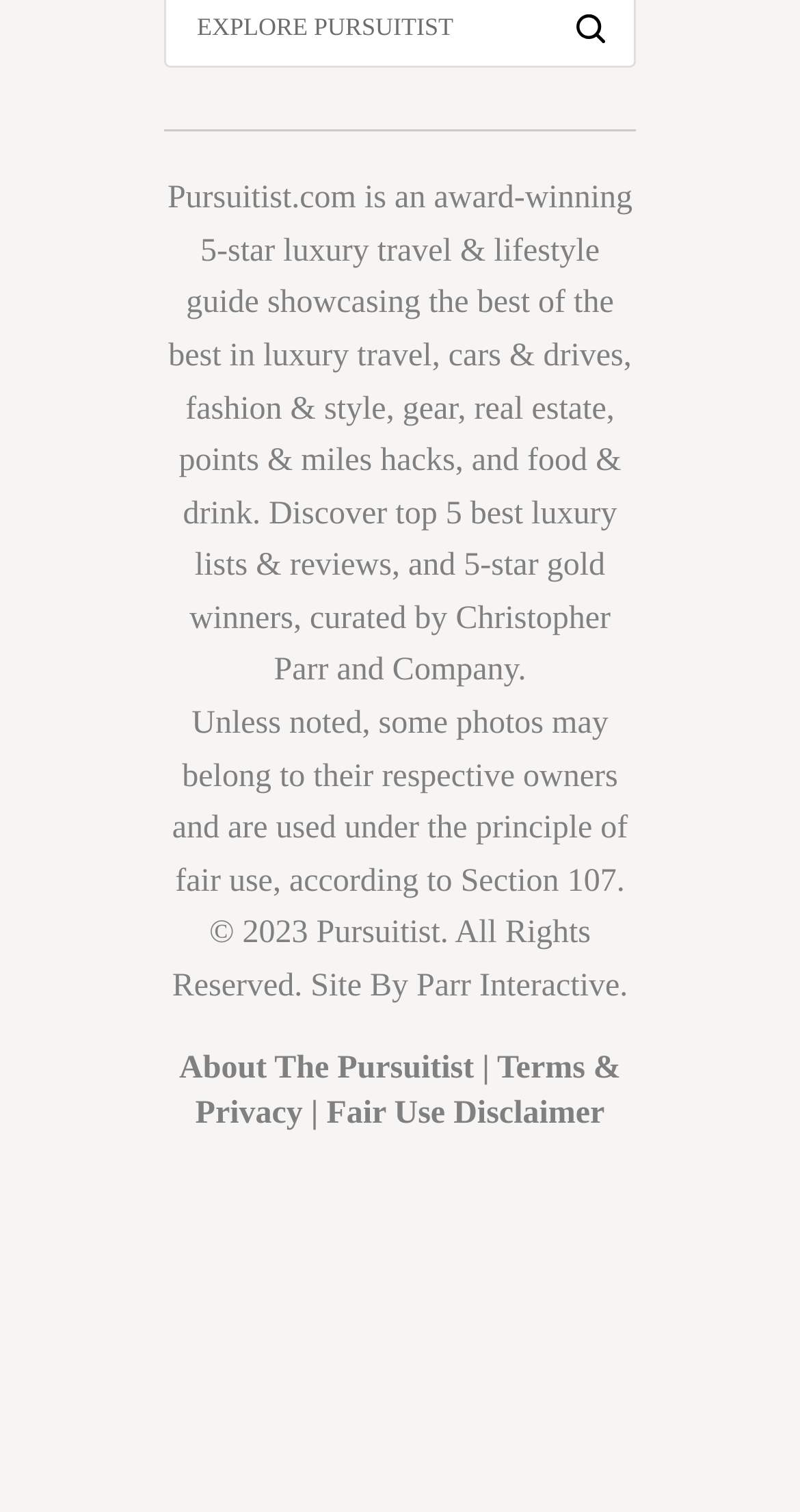What categories does Pursuitist.com cover?
Provide a detailed answer to the question, using the image to inform your response.

By examining the links and text on the webpage, it is clear that Pursuitist.com covers a range of categories, including luxury travel, cars & drives, fashion & style, gear, real estate, points & miles hacks, food & drink, and more.